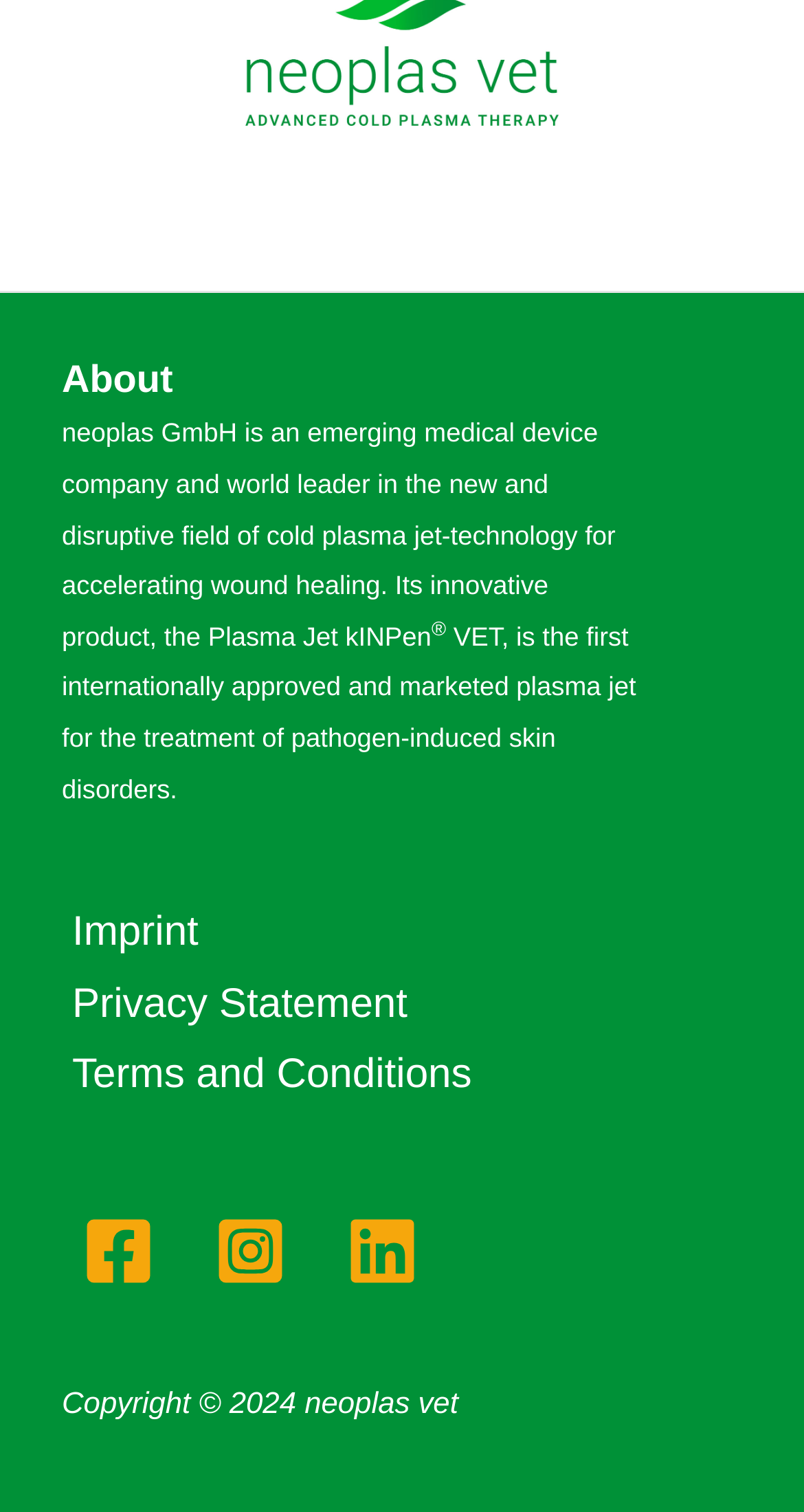Please give a succinct answer to the question in one word or phrase:
What is the purpose of the Plasma Jet kINPen?

Treatment of pathogen-induced skin disorders